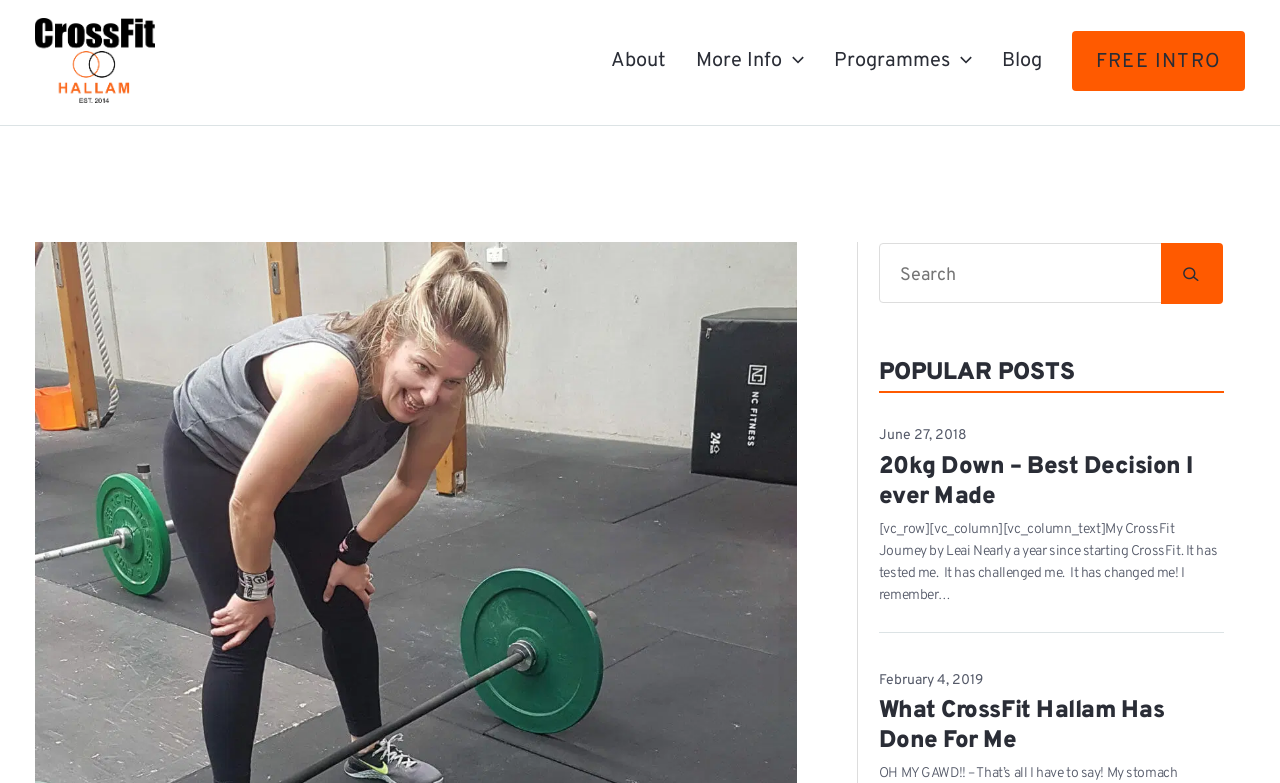Kindly determine the bounding box coordinates for the area that needs to be clicked to execute this instruction: "View FREE INTRO".

[0.838, 0.039, 0.973, 0.116]